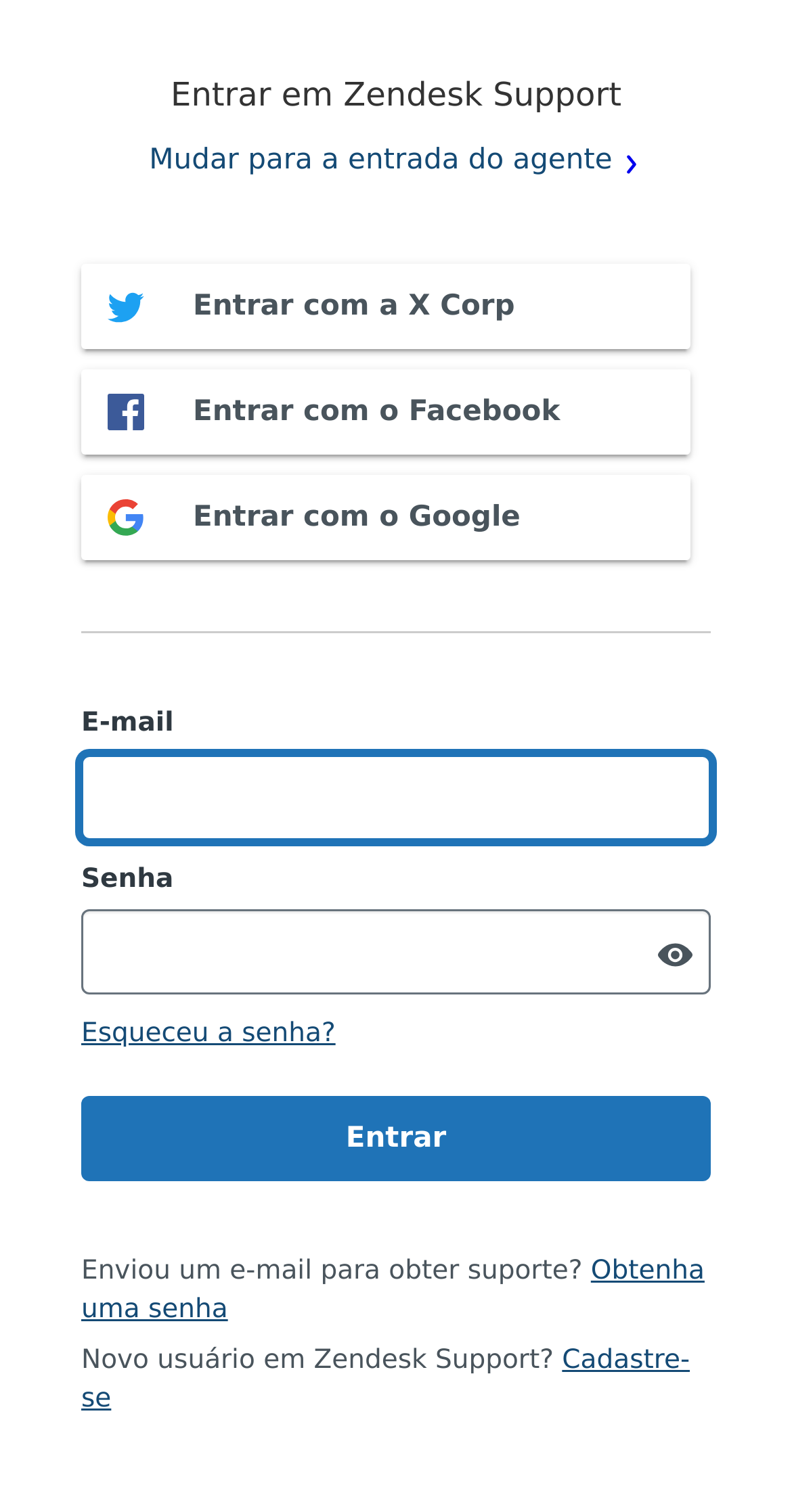Using the provided element description, identify the bounding box coordinates as (top-left x, top-left y, bottom-right x, bottom-right y). Ensure all values are between 0 and 1. Description: parent_node: E-mail aria-label="Mostrar senha" name="show-hide-password-button"

[0.831, 0.62, 0.874, 0.647]